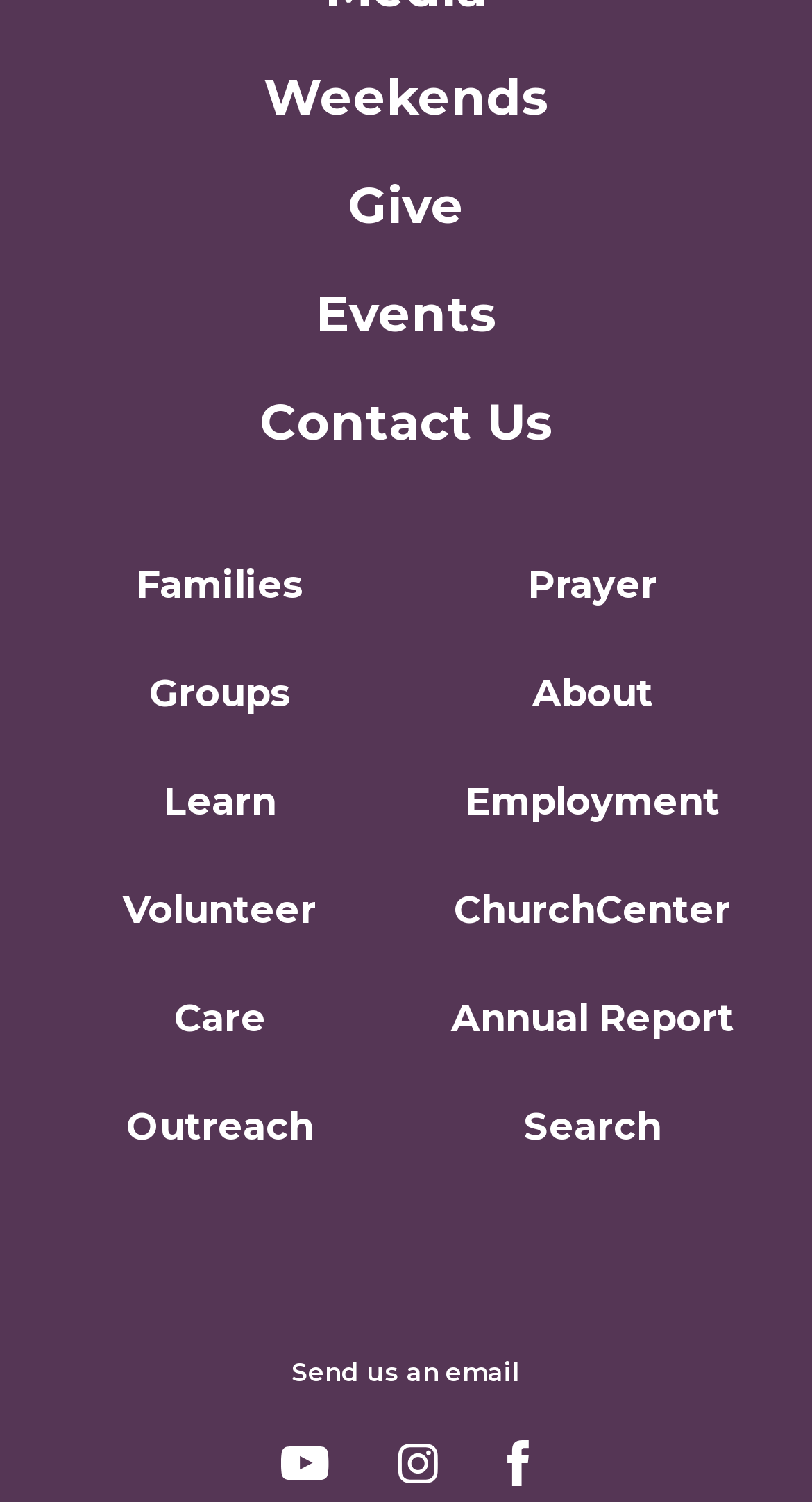Provide a short answer to the following question with just one word or phrase: What is the vertical position of the 'Families' link?

Below the top section